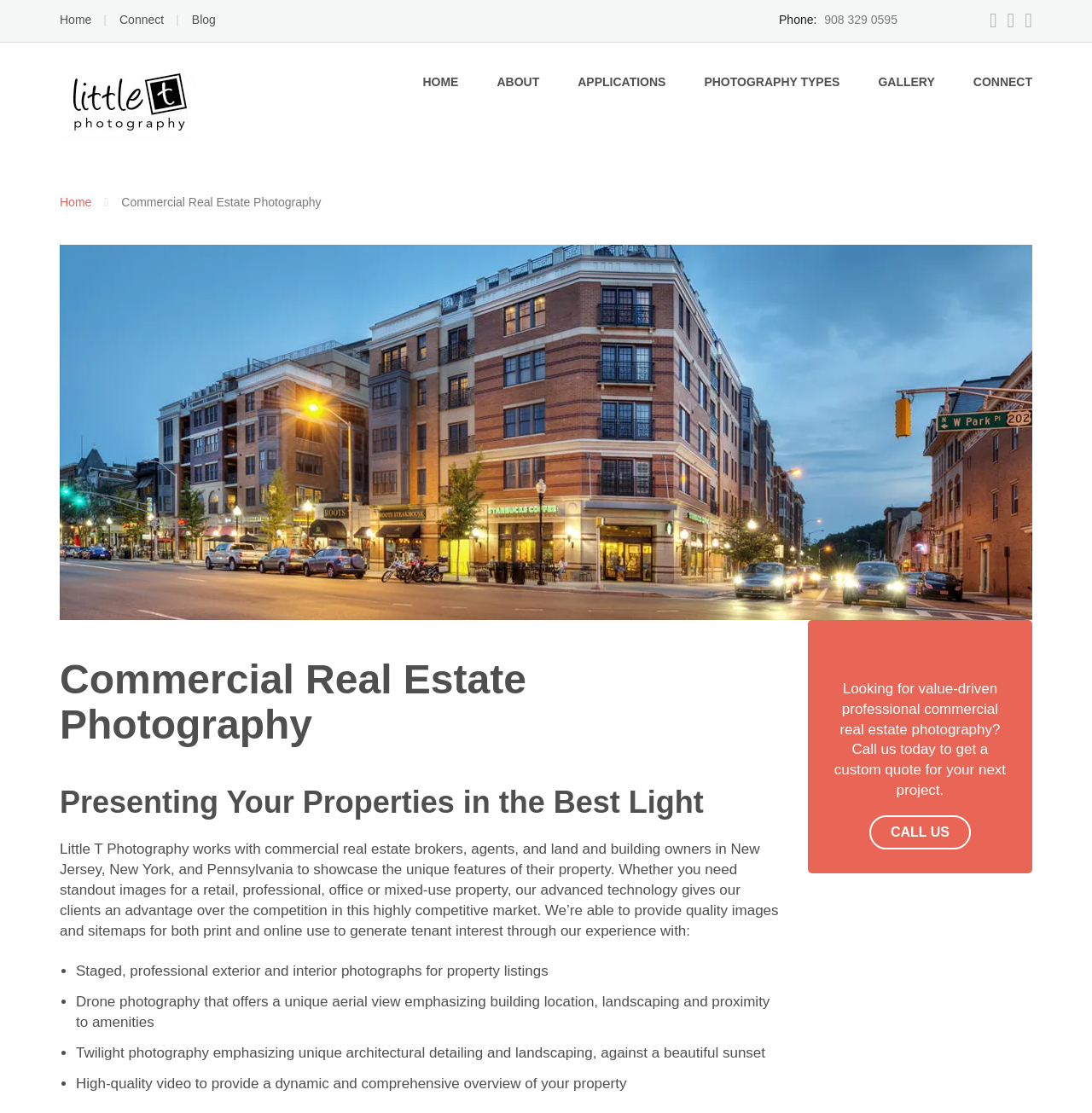What is the purpose of the photographer's services?
Can you give a detailed and elaborate answer to the question?

The purpose of the photographer's services is to showcase properties in the best light, which is evident from the heading 'Presenting Your Properties in the Best Light' and the description of the services provided, which aims to generate tenant interest and give clients an advantage over the competition.